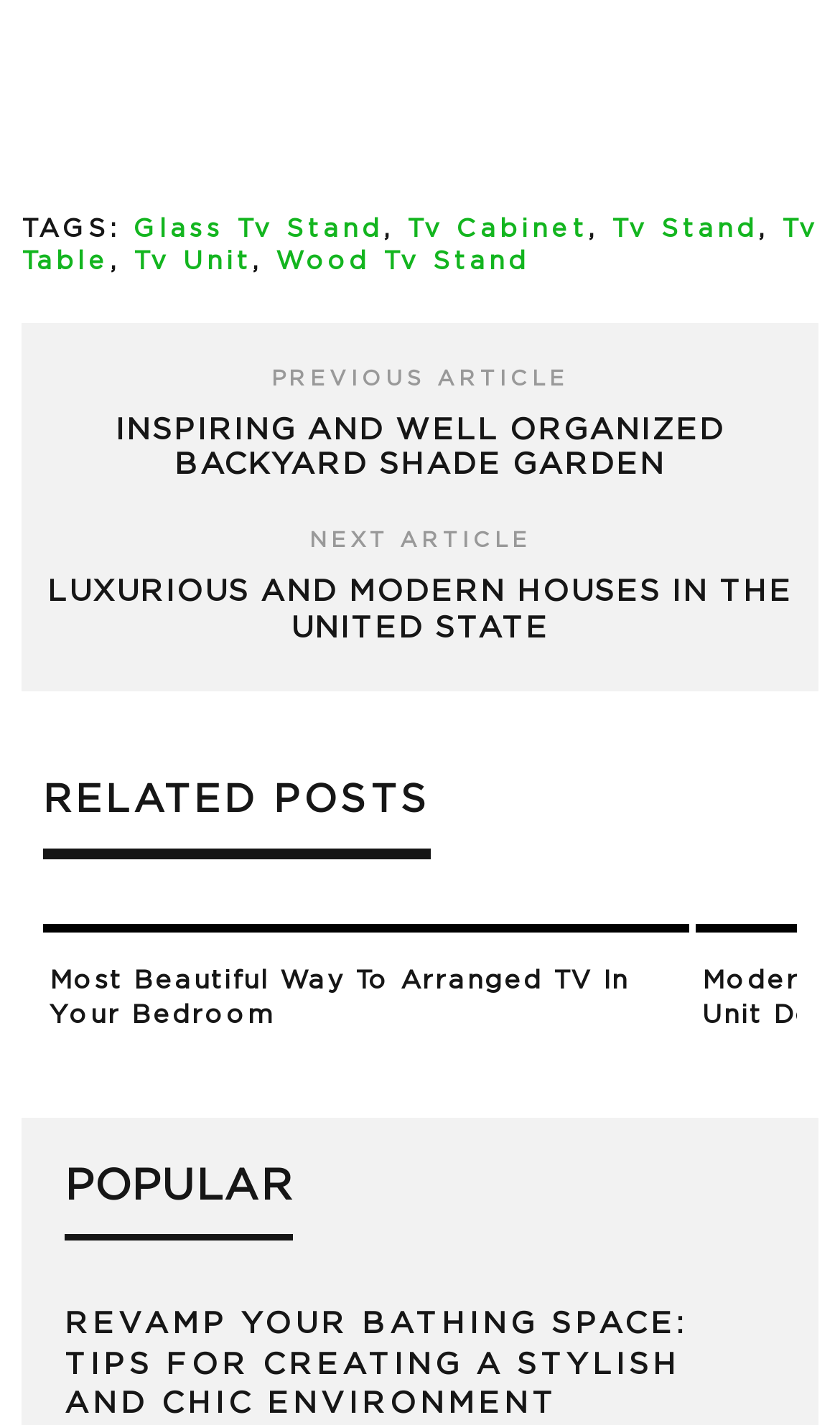What is the topic of the previous article?
Provide a detailed answer to the question using information from the image.

I looked at the link with the text 'PREVIOUS ARTICLE' and found the topic of the previous article, which is 'INSPIRING AND WELL ORGANIZED BACKYARD SHADE GARDEN'.